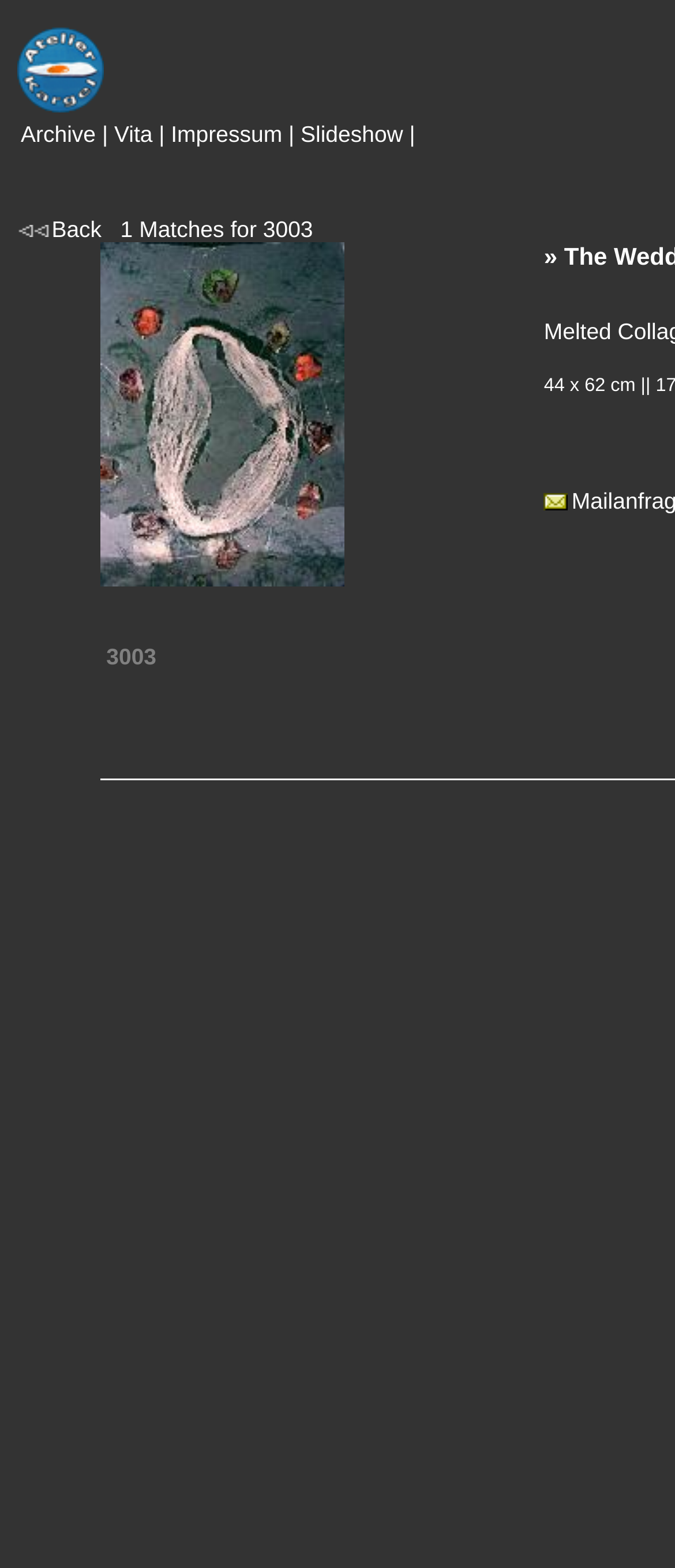Is there a slideshow feature on the webpage?
Using the image, provide a concise answer in one word or a short phrase.

Yes